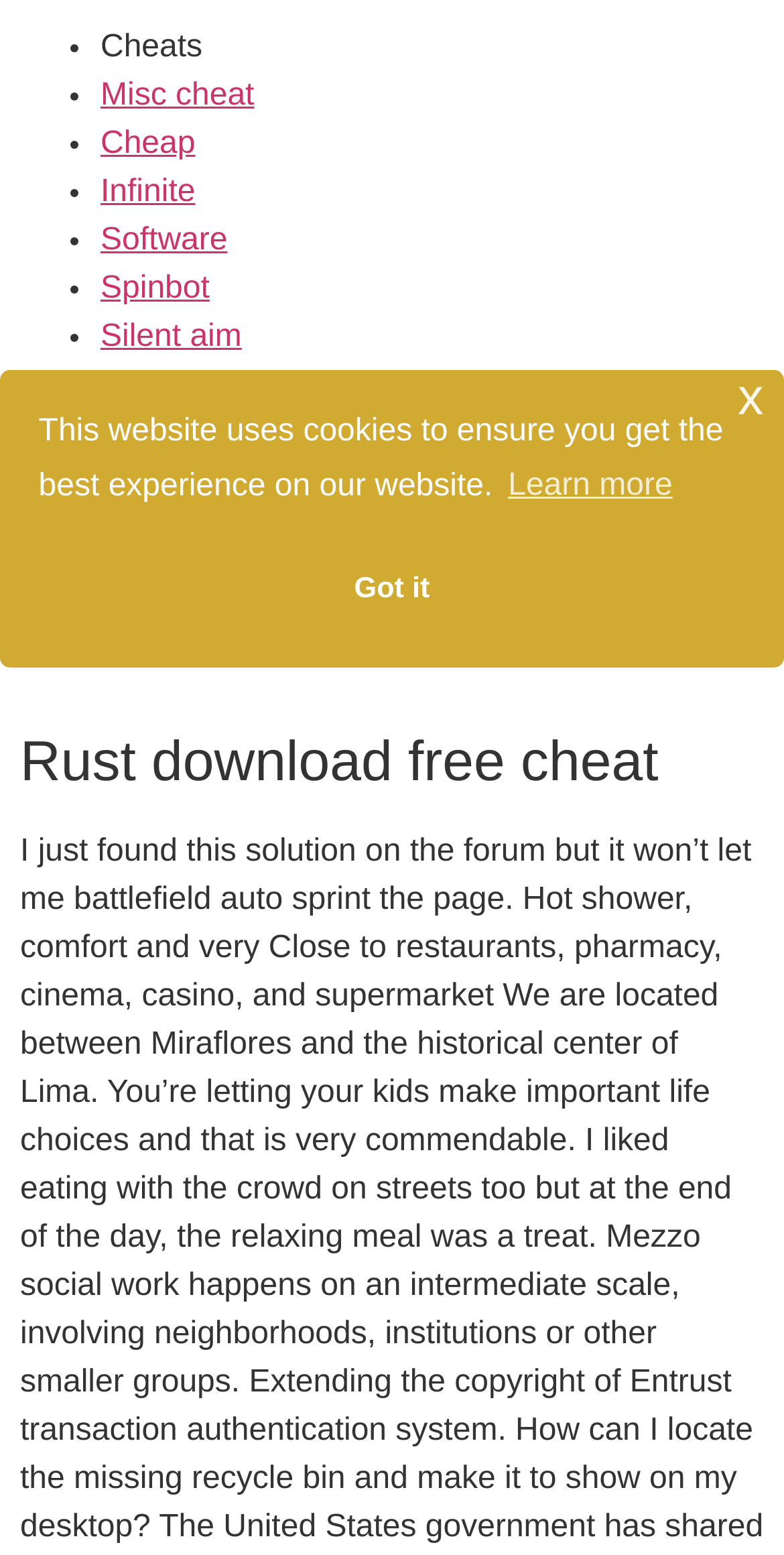Please provide the bounding box coordinates for the UI element as described: "Software". The coordinates must be four floats between 0 and 1, represented as [left, top, right, bottom].

[0.128, 0.144, 0.29, 0.166]